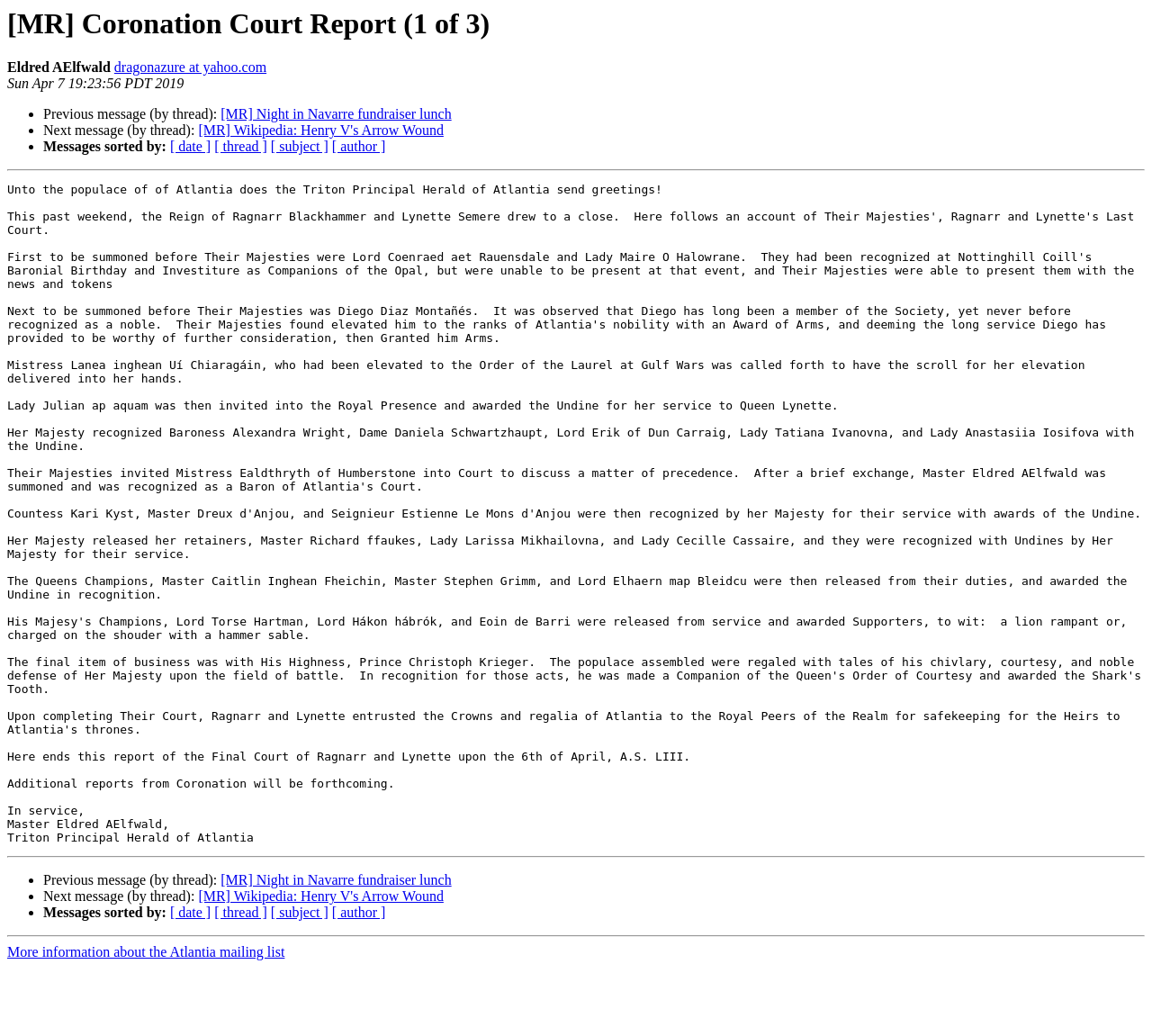Can you show the bounding box coordinates of the region to click on to complete the task described in the instruction: "View more information about the Atlantia mailing list"?

[0.006, 0.912, 0.247, 0.927]